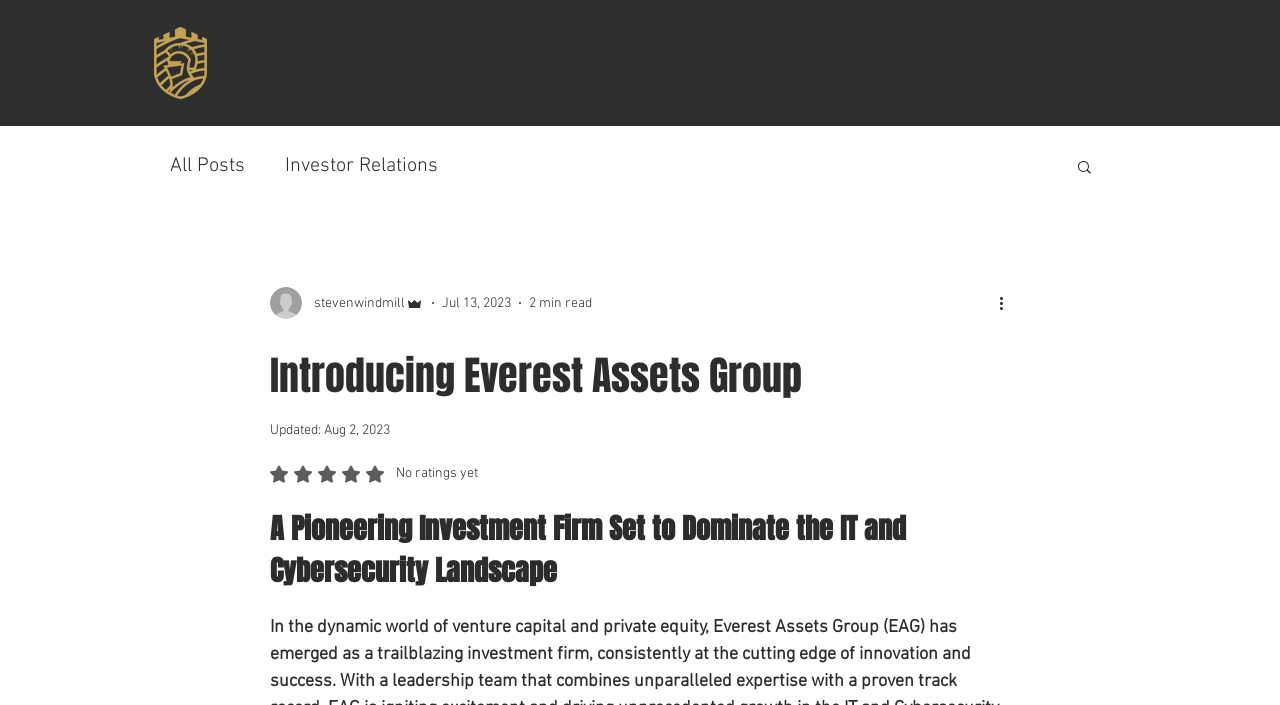Locate the bounding box coordinates of the item that should be clicked to fulfill the instruction: "Search for something".

[0.84, 0.224, 0.855, 0.254]